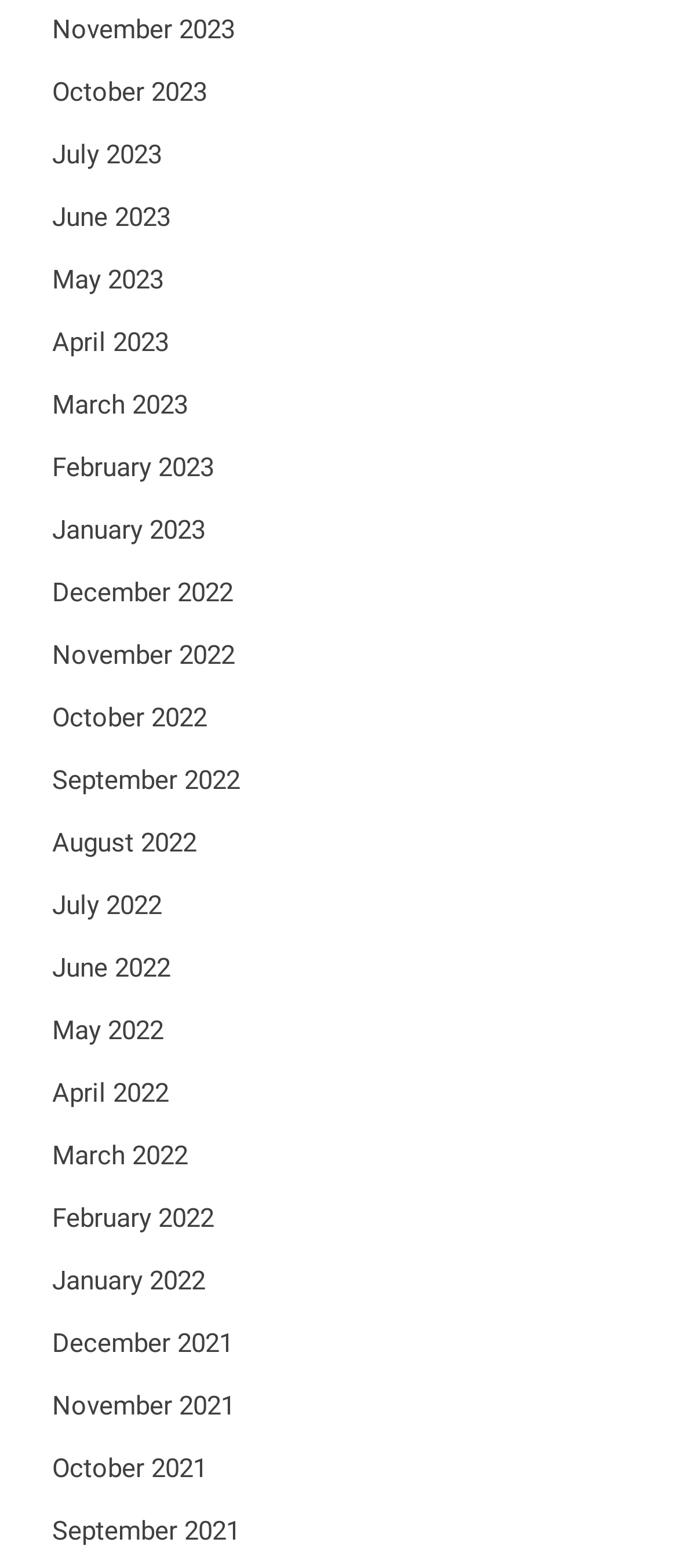What is the most recent month listed?
Based on the image content, provide your answer in one word or a short phrase.

November 2023